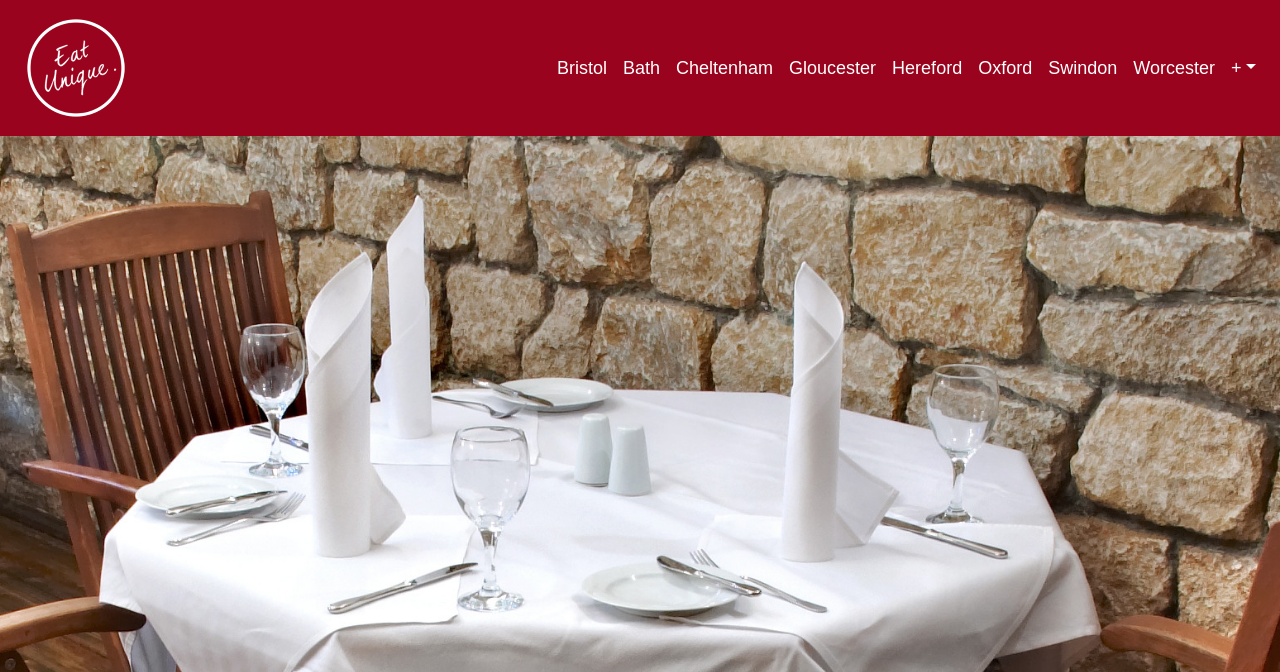Pinpoint the bounding box coordinates of the area that should be clicked to complete the following instruction: "Click on the plus sign". The coordinates must be given as four float numbers between 0 and 1, i.e., [left, top, right, bottom].

[0.955, 0.069, 0.988, 0.133]